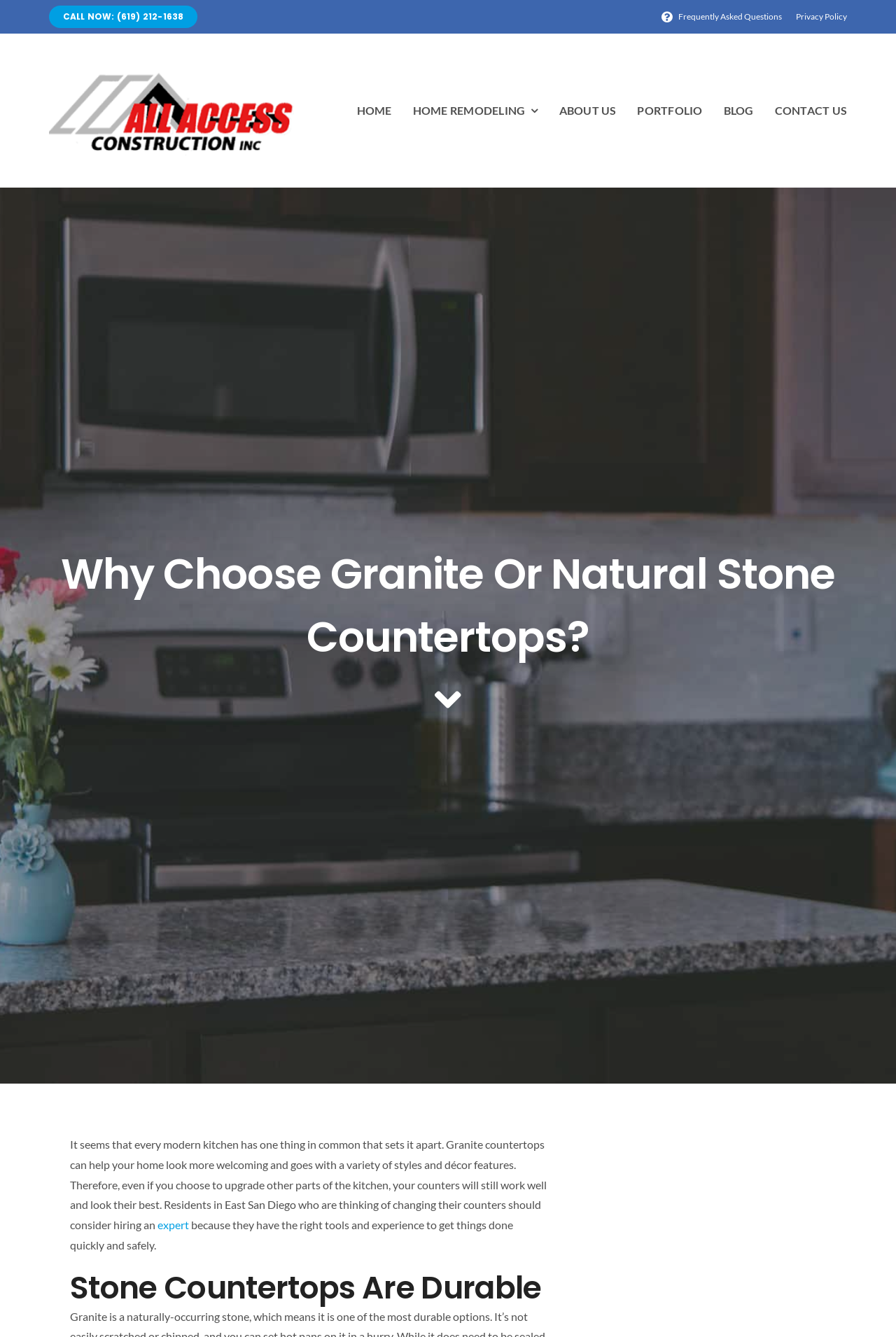Craft a detailed narrative of the webpage's structure and content.

The webpage is about choosing granite or natural stone countertops. At the top left, there is a call-to-action link "CALL NOW: (619) 212-1638" and a navigation menu "Plumber Secondary Menu" with links to "Frequently Asked Questions" and "Privacy Policy". Next to the call-to-action link, there is a company logo "All Access Construction Inc" with an image and a link to the company's homepage.

Below the navigation menu, there is a main navigation menu "Plumber Main Menu" with links to "HOME", "HOME REMODELING", "ABOUT US", "PORTFOLIO", "BLOG", and "CONTACT US". The main heading "Why Choose Granite Or Natural Stone Countertops?" is located below the main navigation menu.

The main content of the webpage starts with a link "Link to #article" which leads to a section discussing the benefits of granite countertops. The section is divided into two paragraphs of text, with a link to "expert" in the first paragraph. The text explains how granite countertops can enhance the look of a kitchen and why residents in East San Diego should consider hiring an expert to install them.

Below the paragraphs, there is a heading "Stone Countertops Are Durable" followed by no content. At the bottom right of the webpage, there is a link "\uf106 Go to Top" which allows users to scroll back to the top of the page.